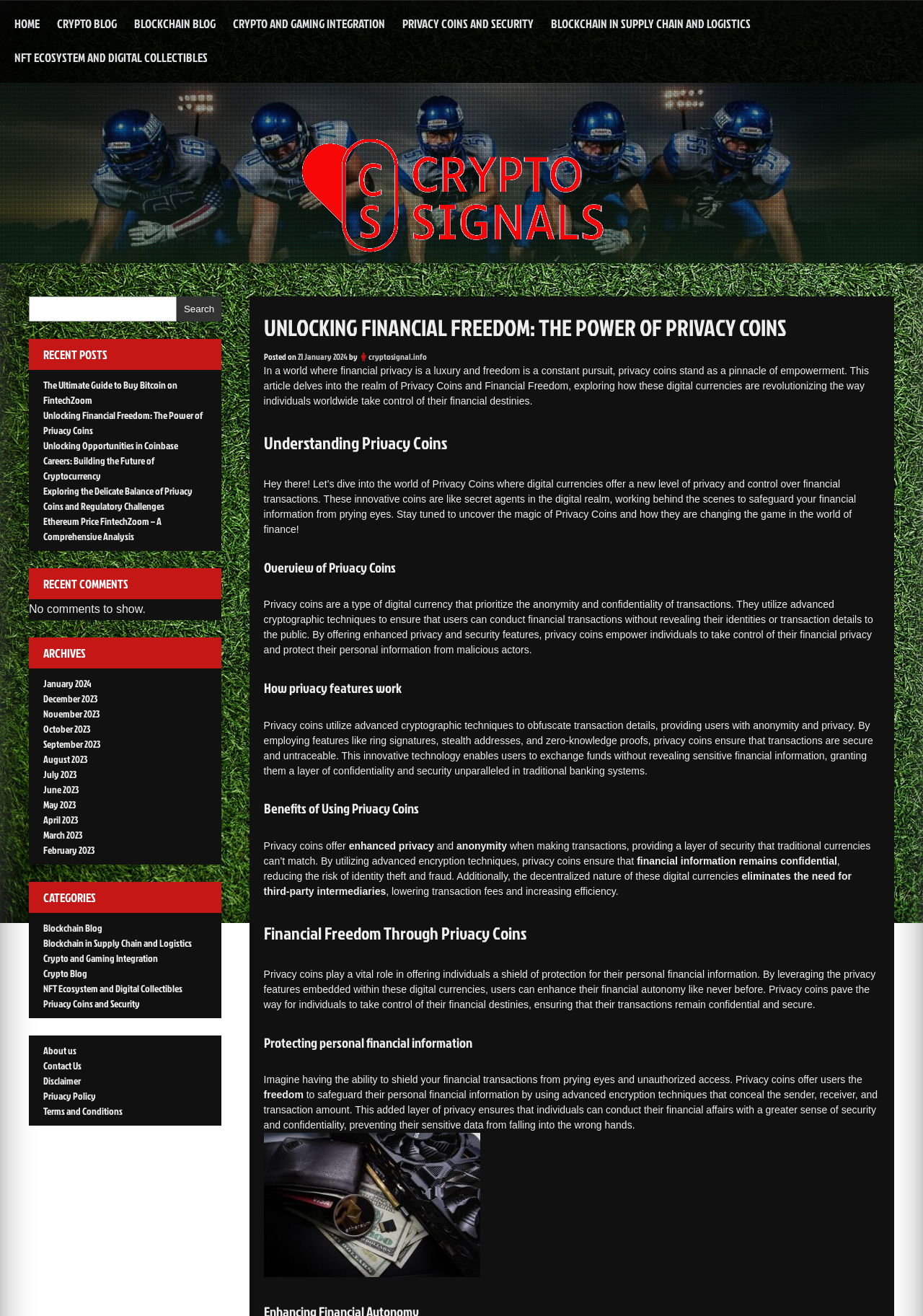Can you find the bounding box coordinates for the element that needs to be clicked to execute this instruction: "Explore the 'Blockchain Blog' category"? The coordinates should be given as four float numbers between 0 and 1, i.e., [left, top, right, bottom].

[0.047, 0.7, 0.111, 0.71]